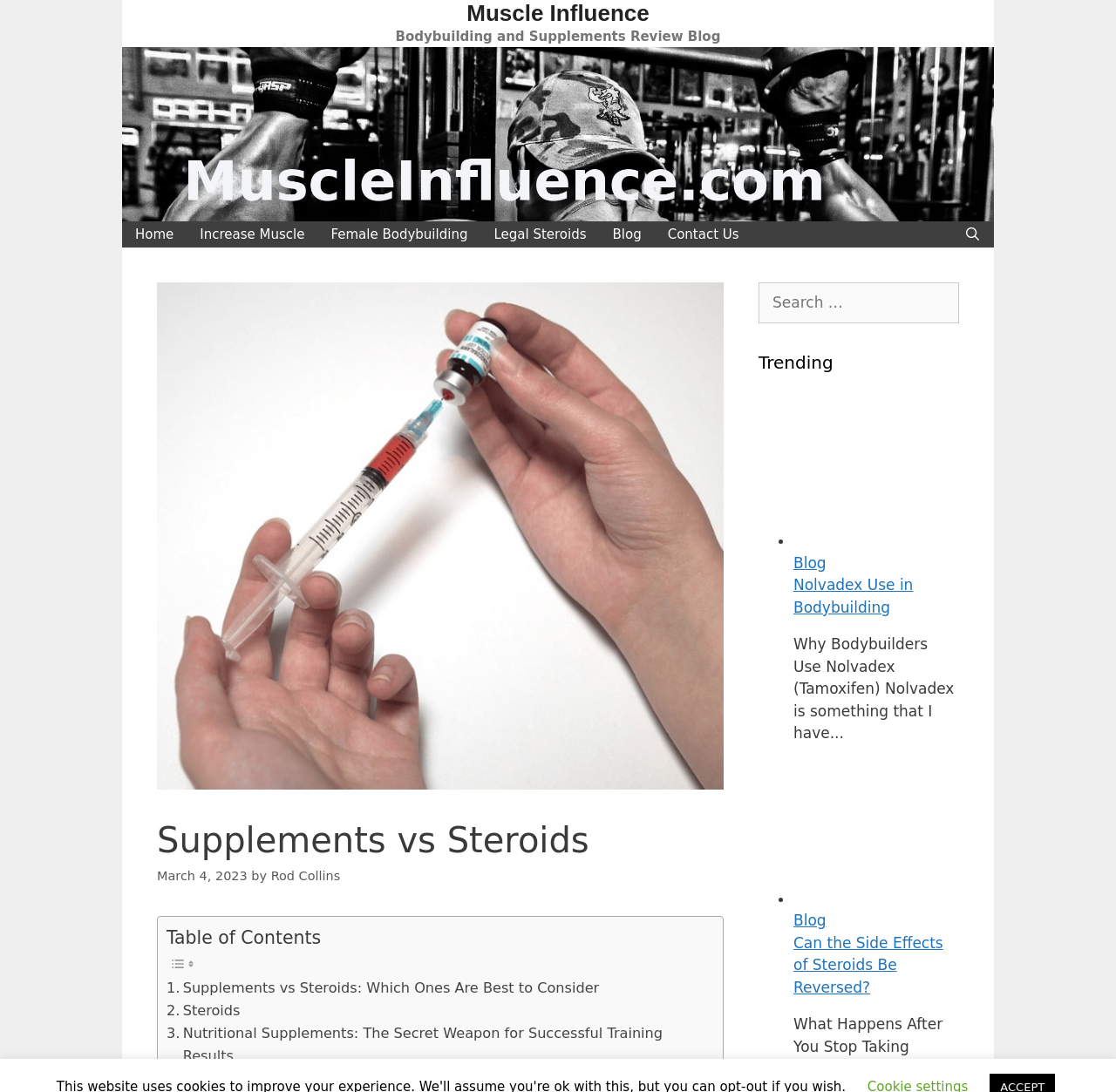What is the author of the article?
Based on the image, answer the question in a detailed manner.

I determined the answer by looking at the link element in the content section, which contains the text 'by Rod Collins'. This suggests that Rod Collins is the author of the article.